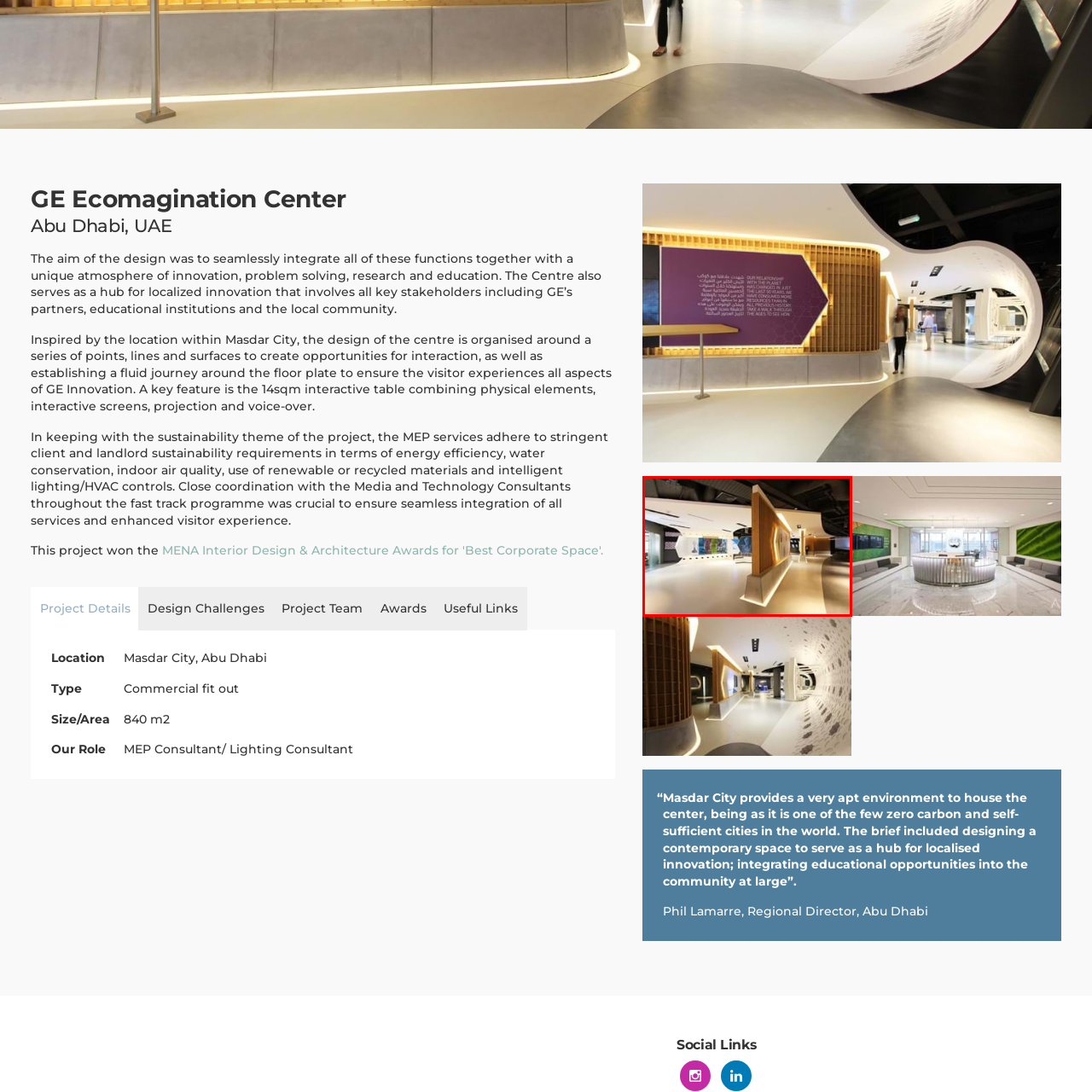Describe all the elements and activities occurring in the red-outlined area of the image extensively.

The image showcases the interior of the GE Ecomagination Center, located in Masdar City, Abu Dhabi. This modern space is designed to promote innovation and interaction, with a focus on sustainability and education. The architectural layout features fluid lines and sculptural elements that encourage visitor engagement, reflecting the center's mission to integrate various functions into a cohesive environment. Natural and artificial lighting enhance the contemporary aesthetic, while the sleek flooring and defined pathways guide guests through various informational displays and interactive features. This innovative design embodies the spirit of collaboration and localized innovation essential to the center's identity.